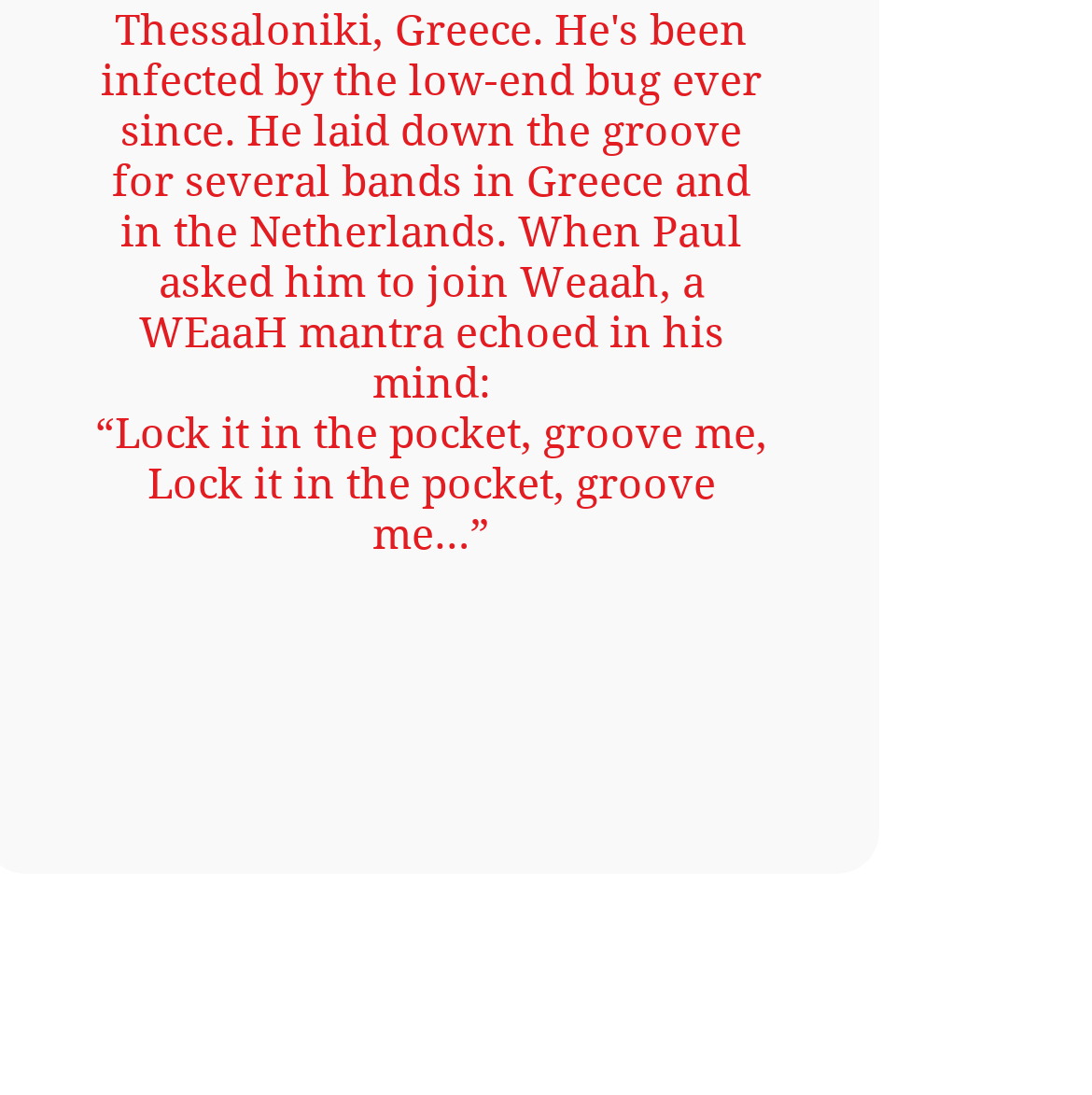Identify the bounding box for the given UI element using the description provided. Coordinates should be in the format (top-left x, top-left y, bottom-right x, bottom-right y) and must be between 0 and 1. Here is the description: aria-label="Instagram Social Icon"

[0.308, 0.885, 0.397, 0.974]